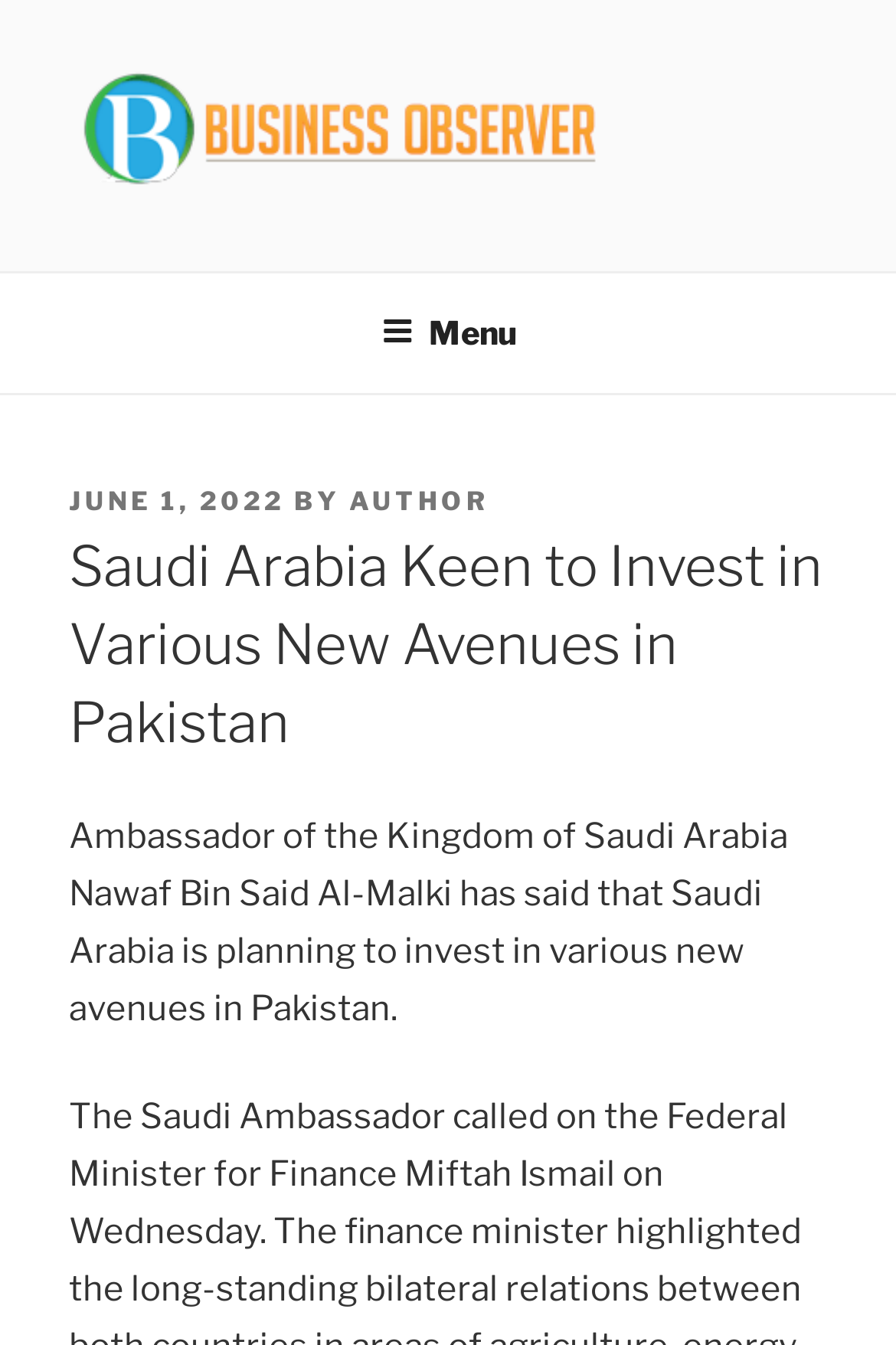Please answer the following question using a single word or phrase: What is the date of the article?

JUNE 1, 2022